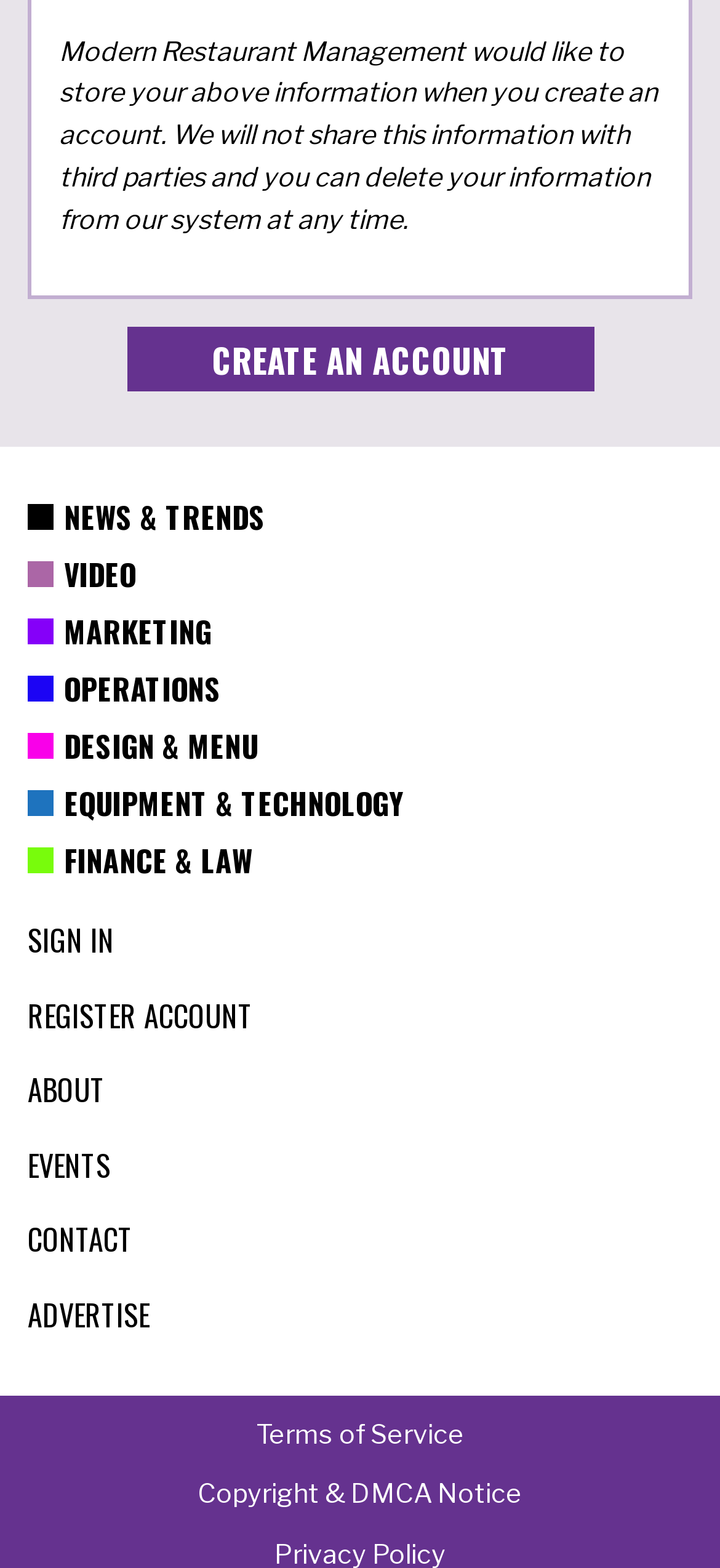Find the bounding box coordinates for the UI element whose description is: "title="LinkedIn"". The coordinates should be four float numbers between 0 and 1, in the format [left, top, right, bottom].

None